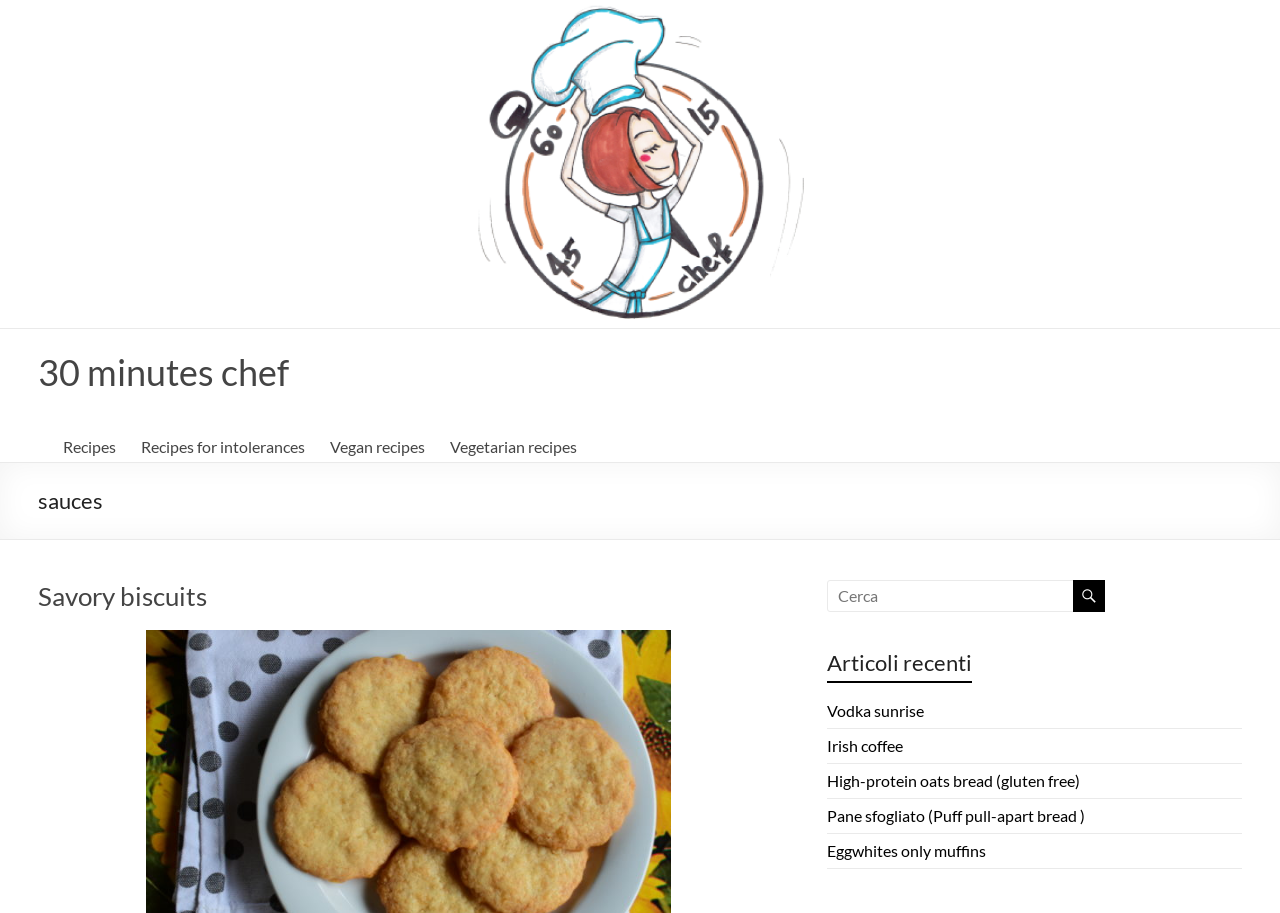Is there a search function on this webpage?
Based on the visual content, answer with a single word or a brief phrase.

Yes